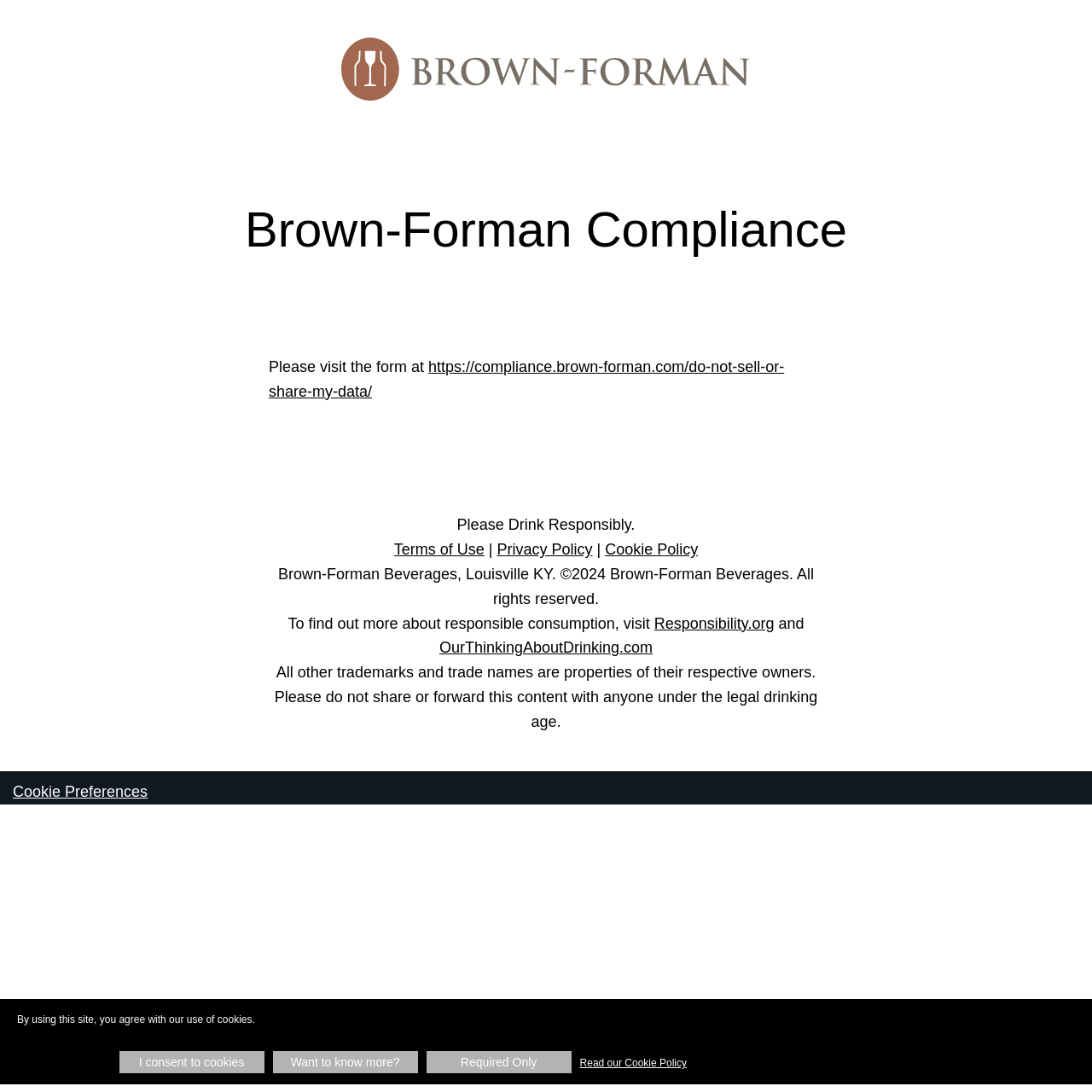Consider the image and give a detailed and elaborate answer to the question: 
What is the name of the organization mentioned for responsible consumption?

The text 'To find out more about responsible consumption, visit' is followed by the link 'Responsibility.org', indicating that it is an organization related to responsible consumption.